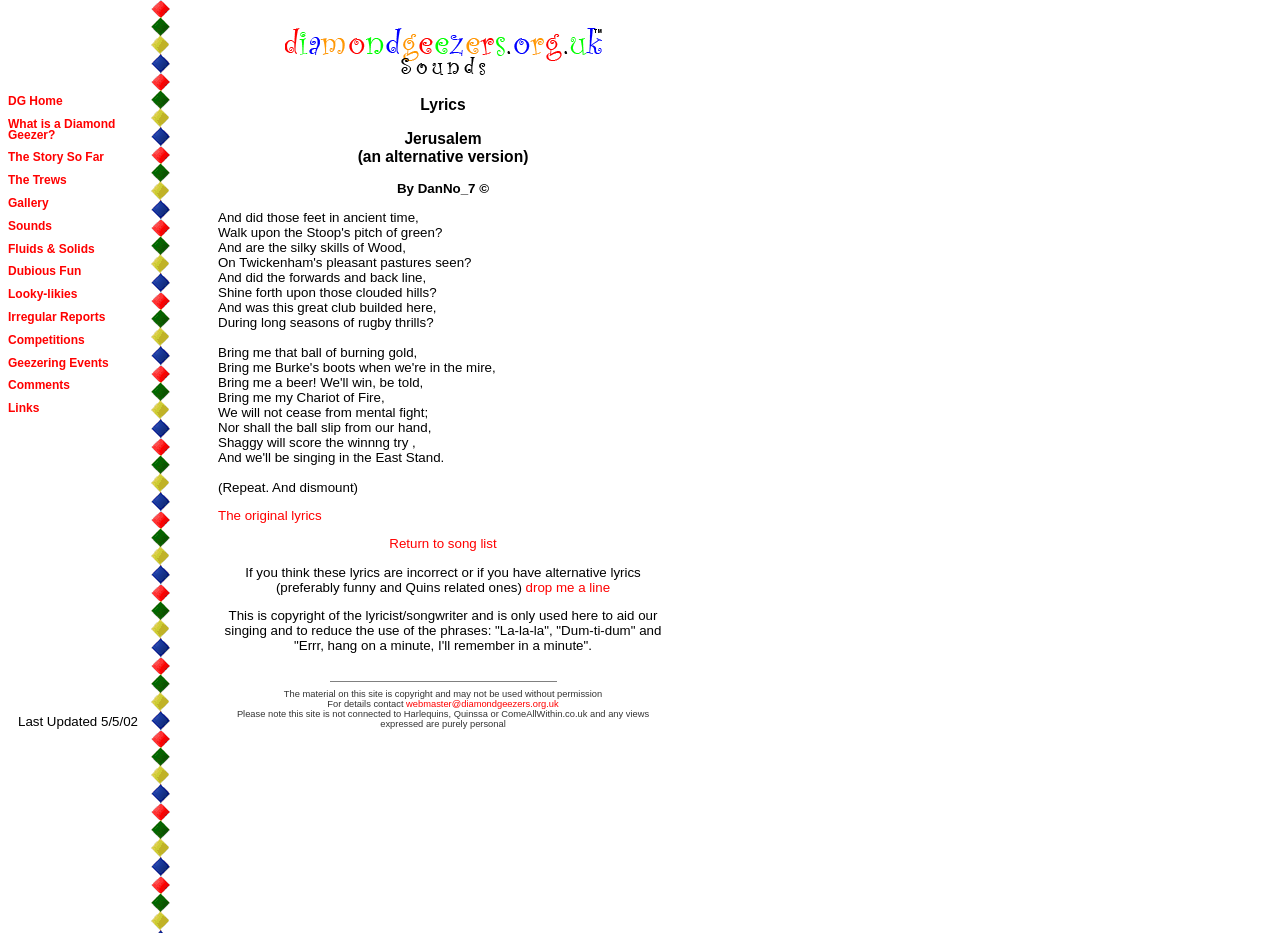Determine the bounding box coordinates of the clickable element to achieve the following action: 'Click on the 'DG Home' link'. Provide the coordinates as four float values between 0 and 1, formatted as [left, top, right, bottom].

[0.006, 0.101, 0.049, 0.116]